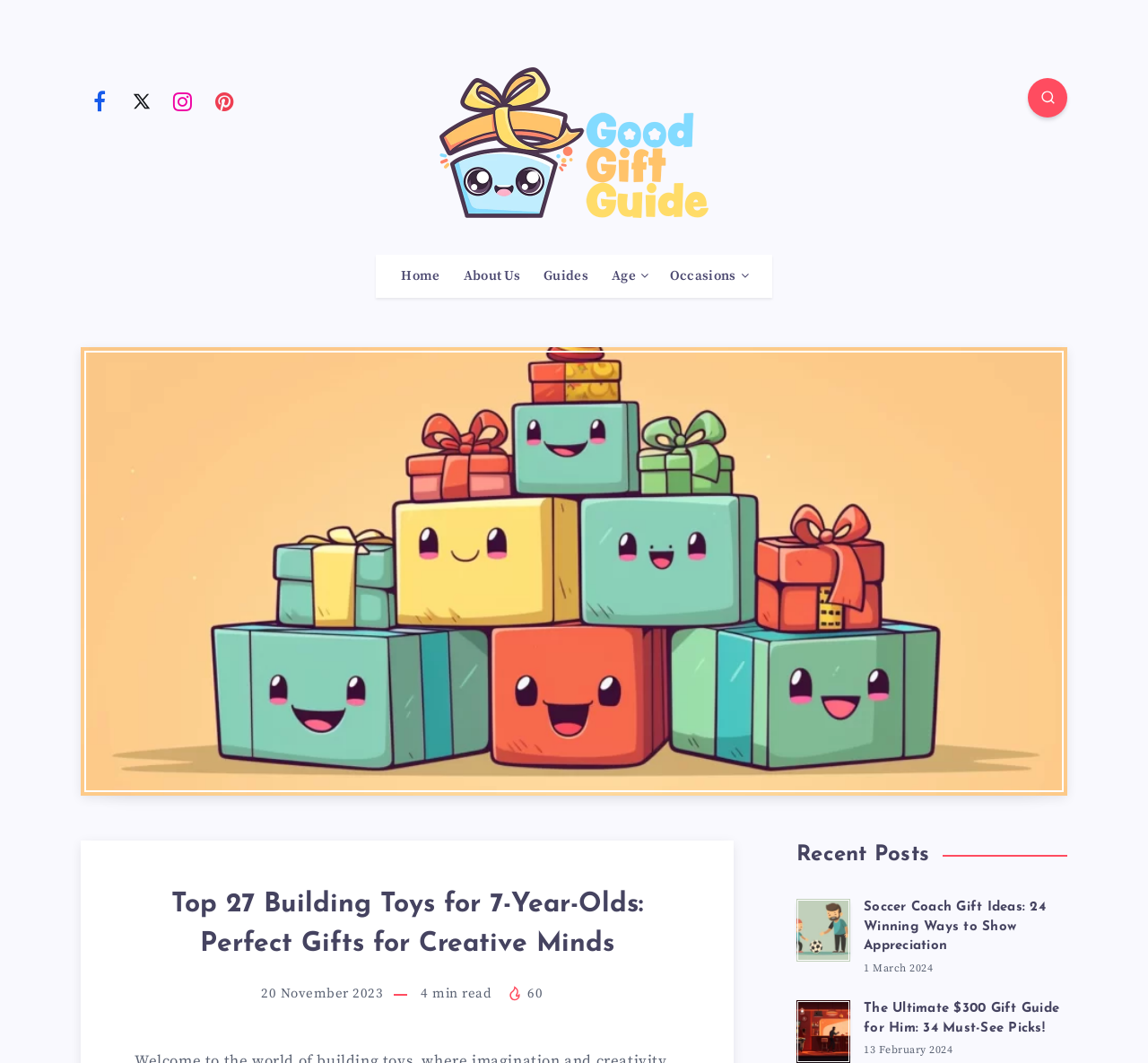Identify the bounding box coordinates for the region to click in order to carry out this instruction: "Sign in". Provide the coordinates using four float numbers between 0 and 1, formatted as [left, top, right, bottom].

None